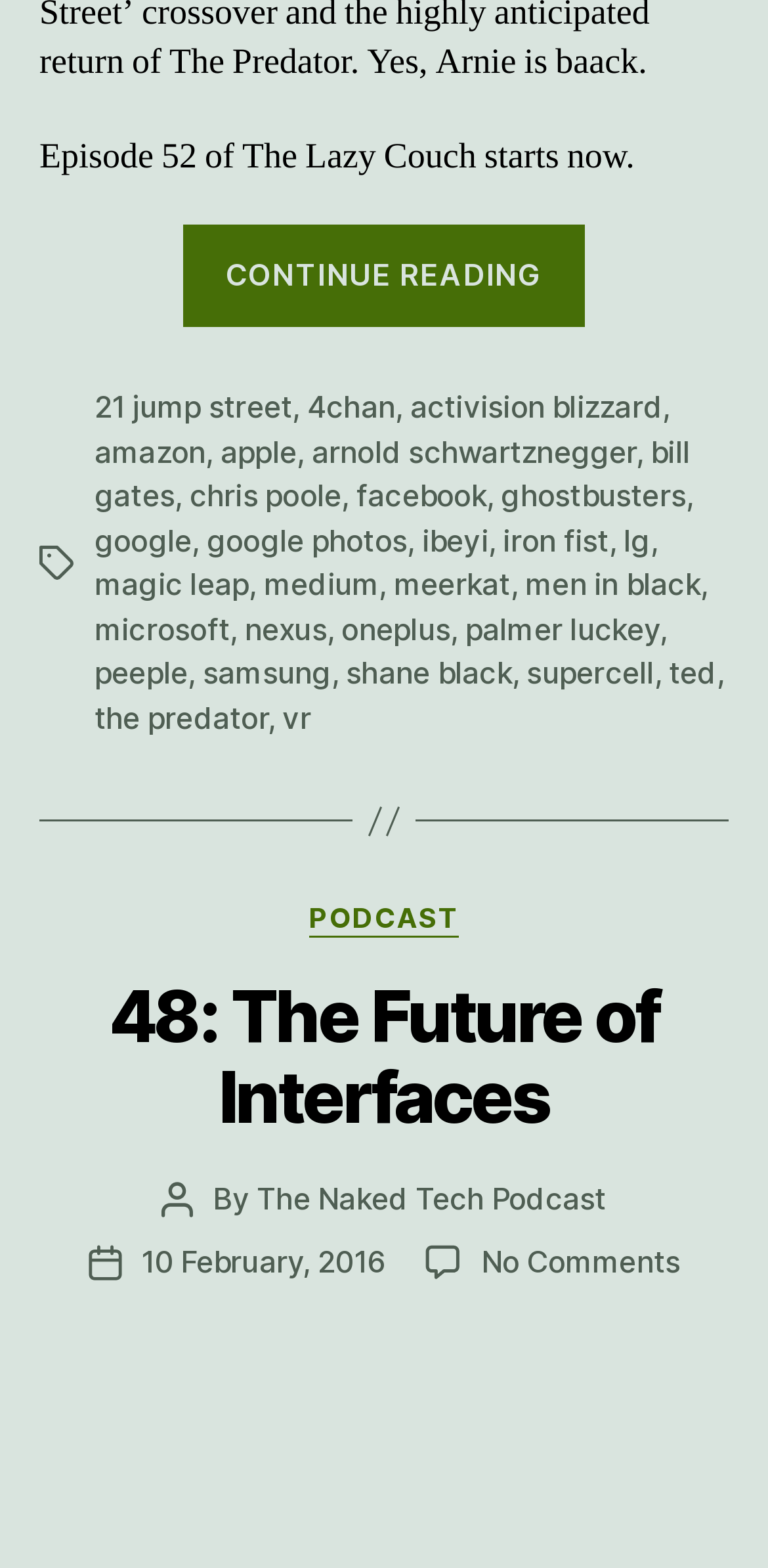Analyze the image and deliver a detailed answer to the question: What are the tags related to the episode?

The tags related to the episode can be found in the series of link elements with the text '21 jump street', '4chan', 'activision blizzard', and so on, which are separated by commas.